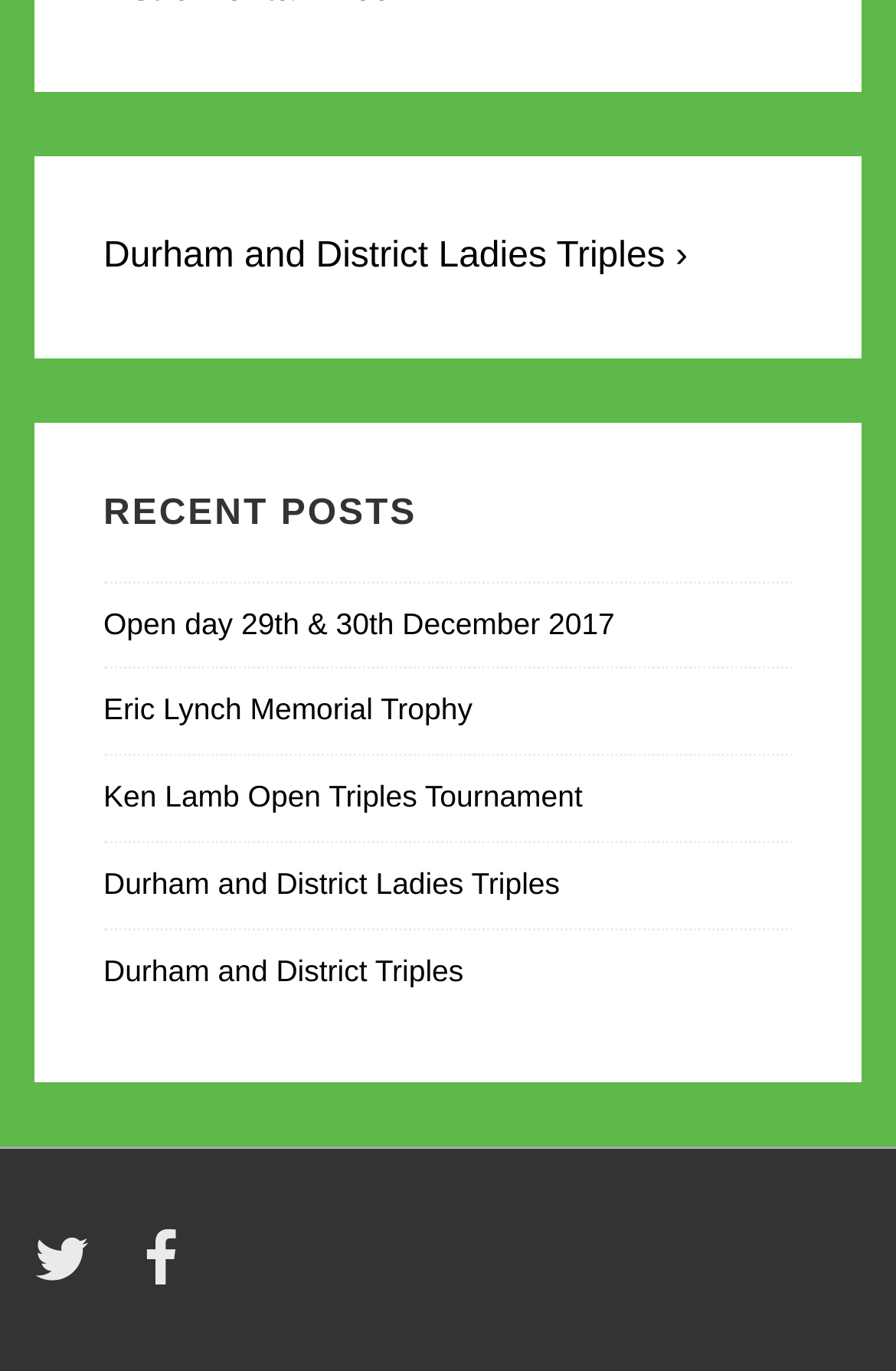Locate the bounding box coordinates of the area you need to click to fulfill this instruction: 'View the 'Open day 29th & 30th December 2017' post'. The coordinates must be in the form of four float numbers ranging from 0 to 1: [left, top, right, bottom].

[0.115, 0.442, 0.686, 0.467]